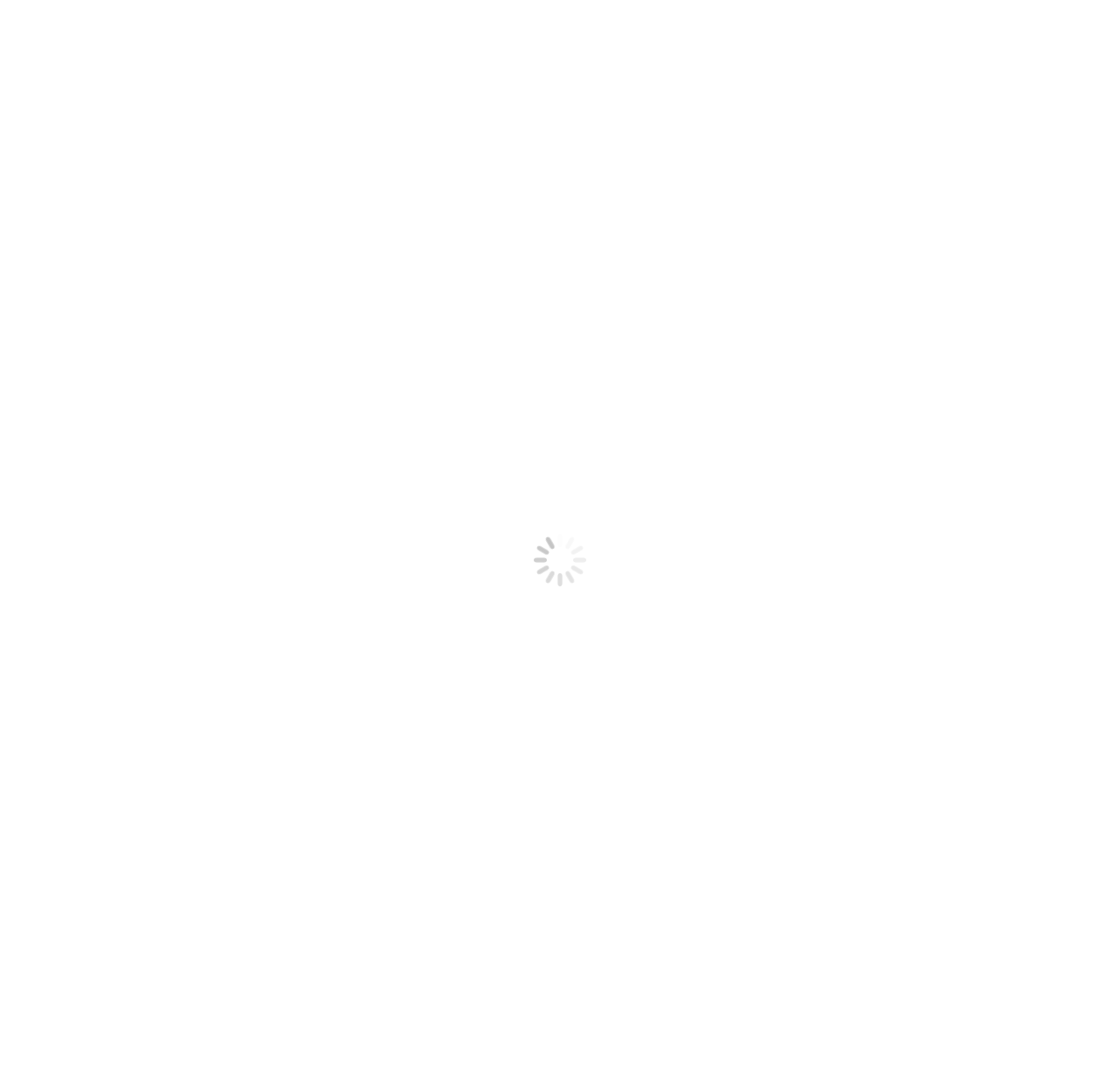What is the author of the recipe?
Using the visual information, respond with a single word or phrase.

Everyday Gourmet with Blakely